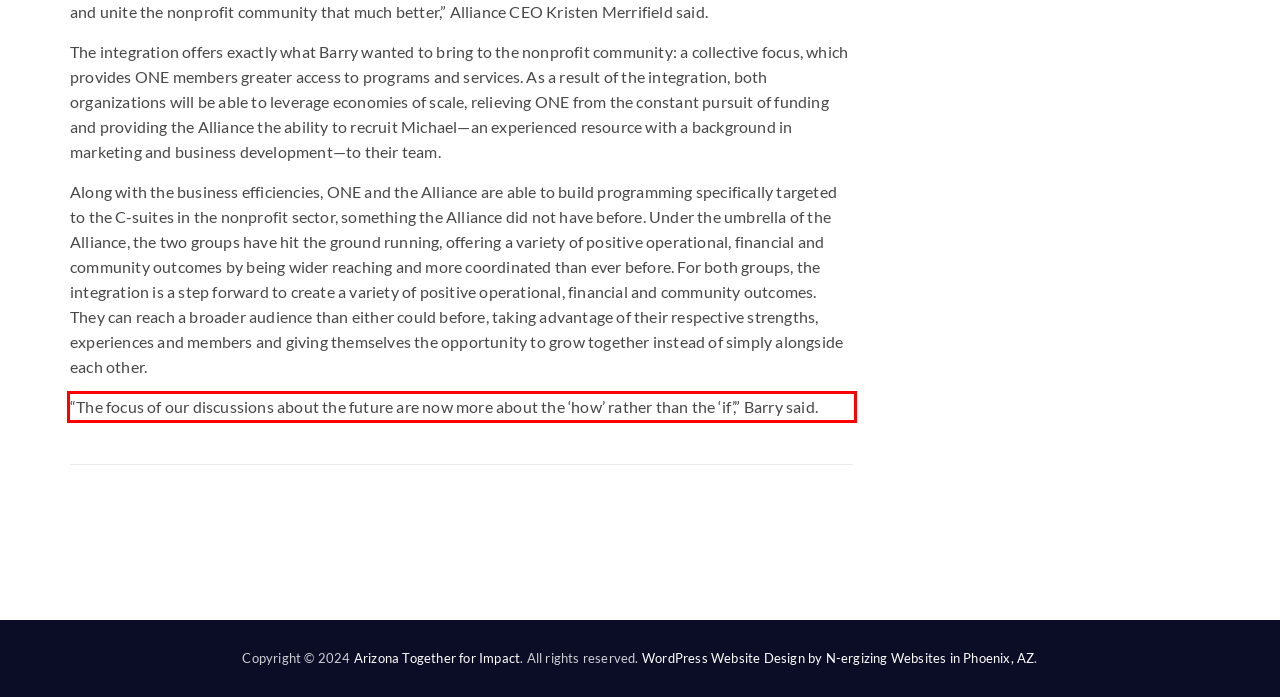Please perform OCR on the text content within the red bounding box that is highlighted in the provided webpage screenshot.

“The focus of our discussions about the future are now more about the ‘how’ rather than the ‘if’,” Barry said.